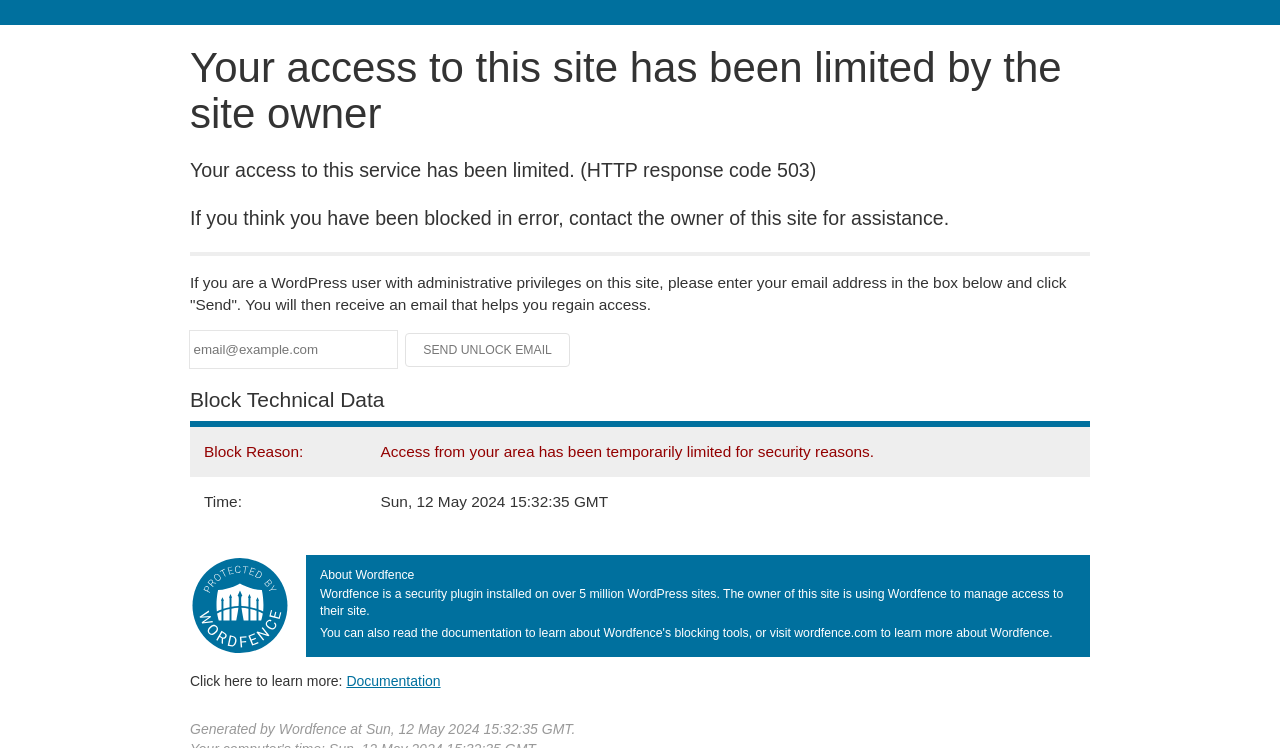Describe all the visual and textual components of the webpage comprehensively.

This webpage appears to be a blocked access page, indicating that the user's access to the site has been limited by the site owner. At the top of the page, there is a heading that states "Your access to this site has been limited by the site owner". Below this heading, there are three paragraphs of text explaining the reason for the block, how to regain access, and what to do if you are a WordPress user with administrative privileges.

Below these paragraphs, there is a horizontal separator line, followed by a section where users can enter their email address to receive an unlock email. This section includes a textbox to input the email address, a static text element with a placeholder email address, and a "Send Unlock Email" button.

Further down the page, there is a heading titled "Block Technical Data", followed by a table with two rows. The first row contains a block reason, stating that access from the user's area has been temporarily limited for security reasons. The second row displays the time of the block.

To the right of the table, there is an image. Below the image, there is a heading titled "About Wordfence", followed by a paragraph of text describing Wordfence as a security plugin installed on over 5 million WordPress sites.

At the bottom of the page, there is a link to learn more about Wordfence, labeled "Documentation", and a static text element displaying the generation time of the page by Wordfence.